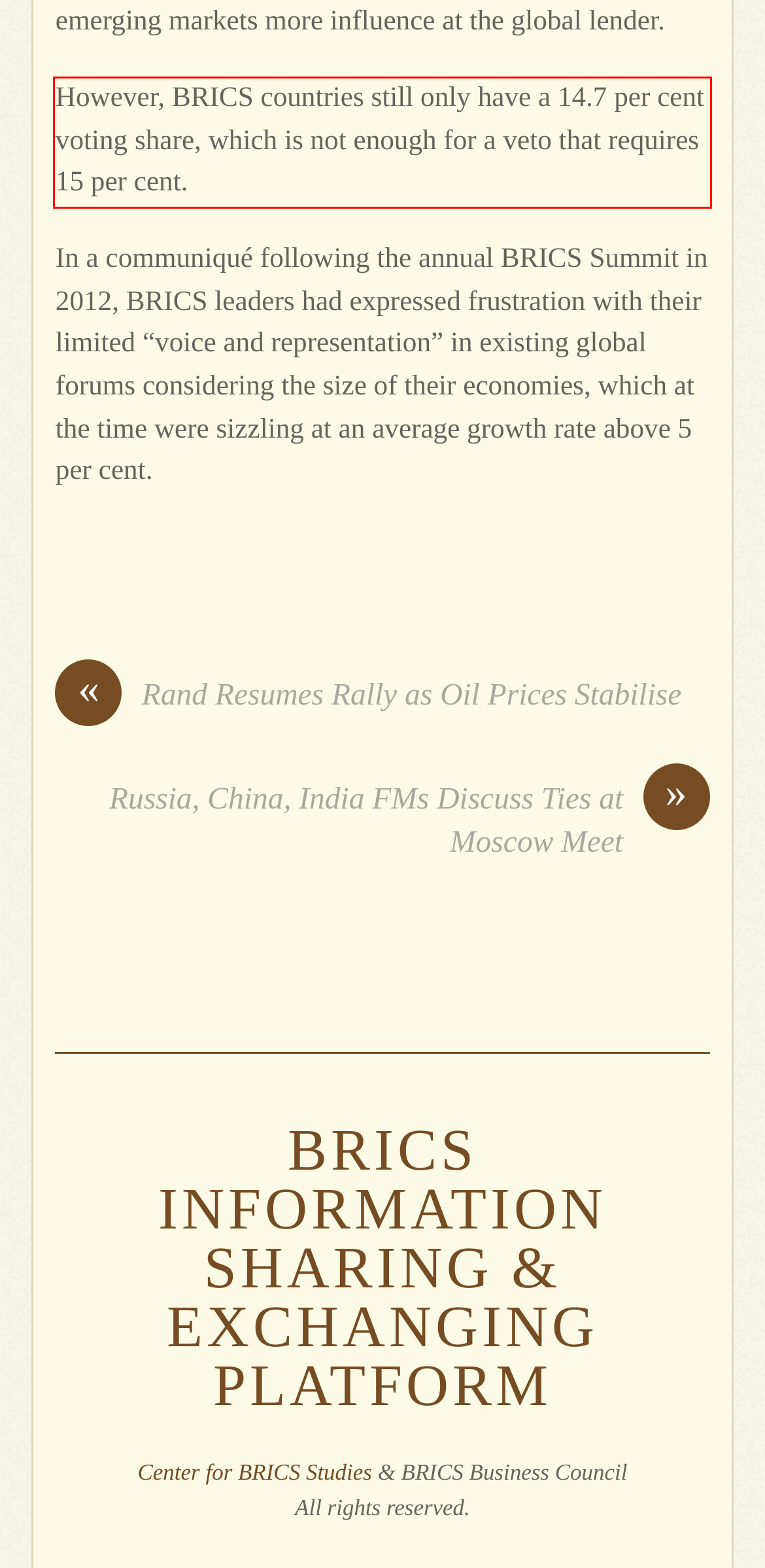From the given screenshot of a webpage, identify the red bounding box and extract the text content within it.

However, BRICS countries still only have a 14.7 per cent voting share, which is not enough for a veto that requires 15 per cent.